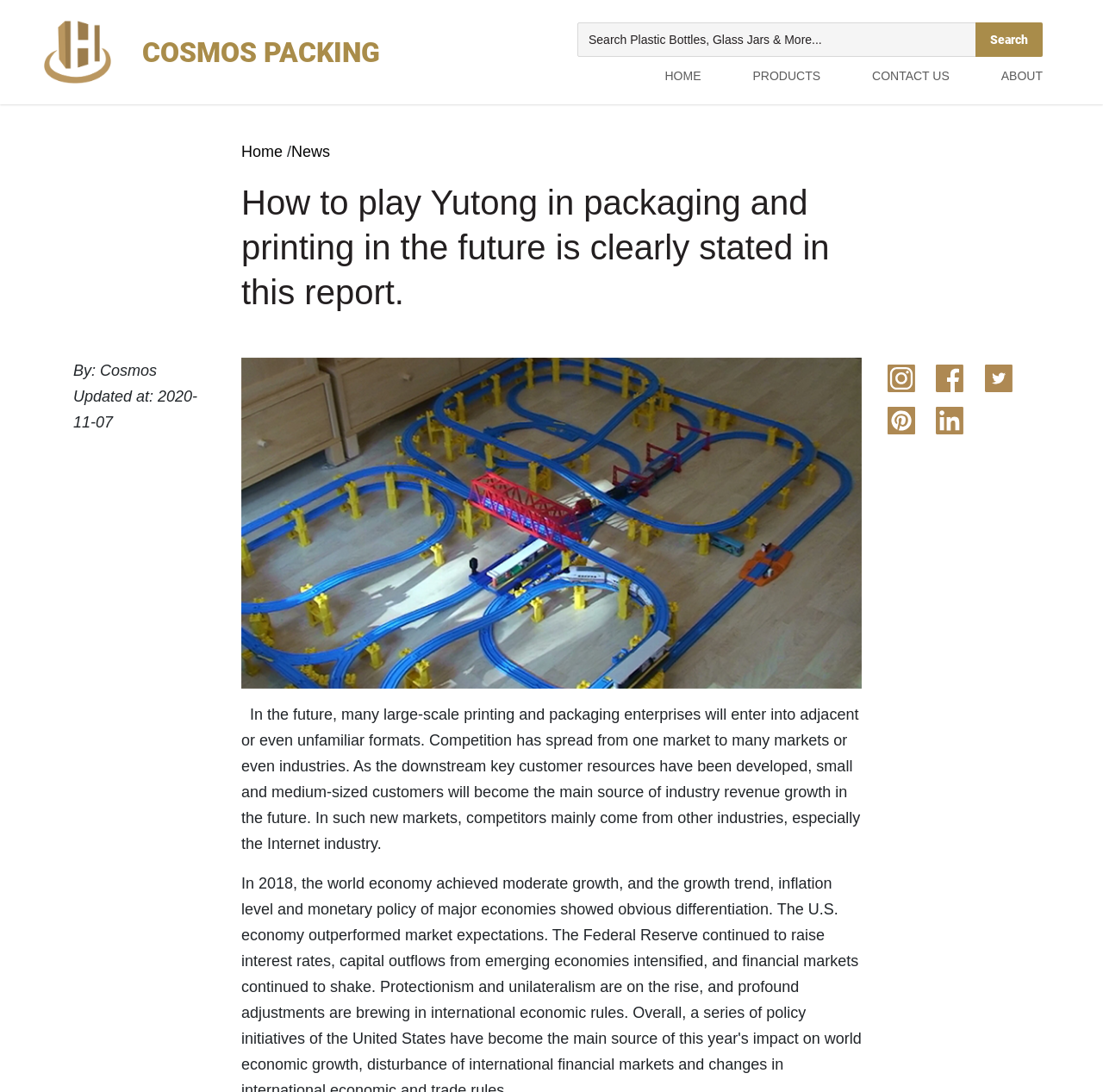Please determine the bounding box coordinates of the section I need to click to accomplish this instruction: "Search for something".

[0.884, 0.02, 0.945, 0.052]